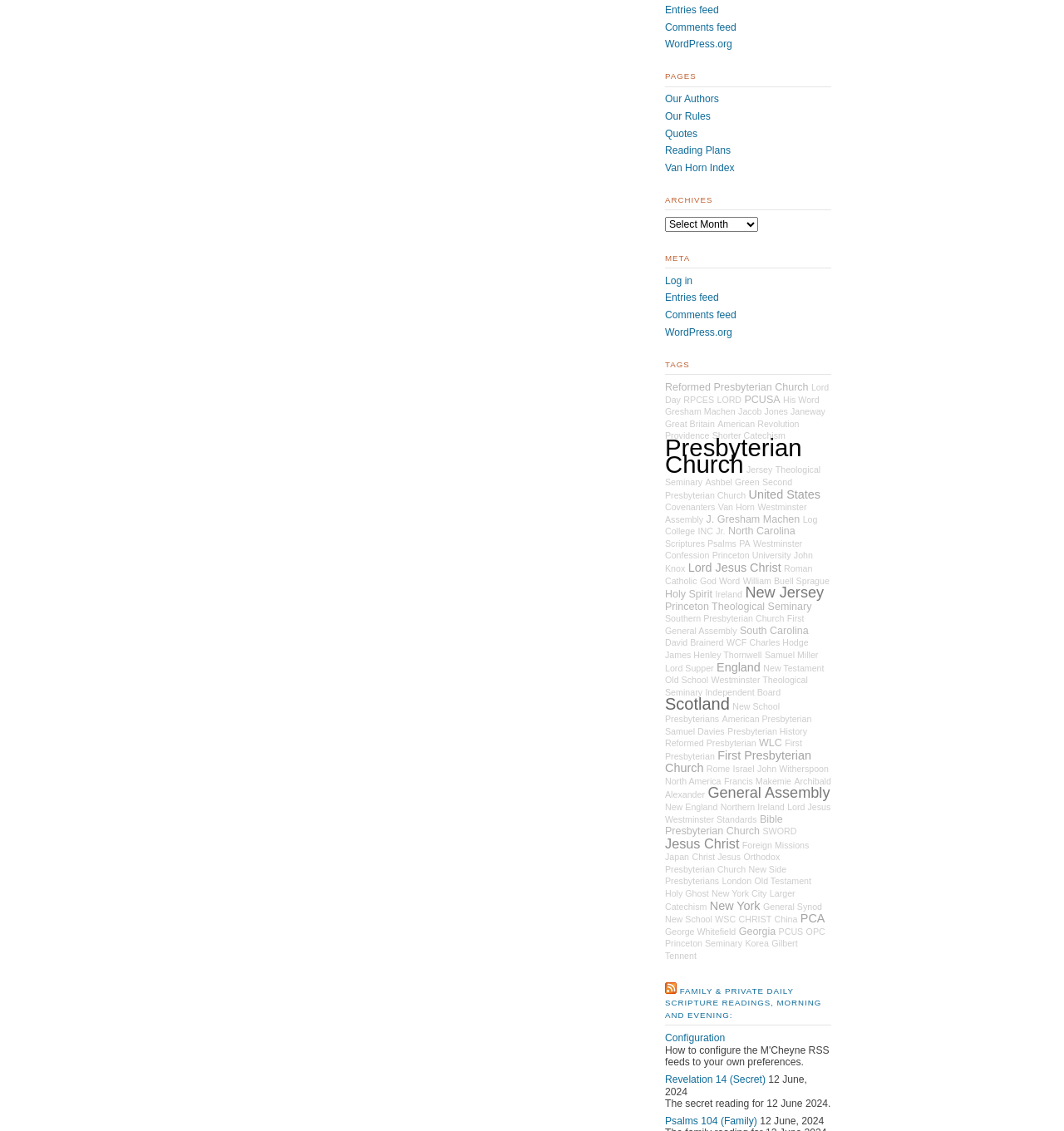Determine the bounding box coordinates for the area you should click to complete the following instruction: "Click on 'Our Authors'".

[0.625, 0.083, 0.676, 0.093]